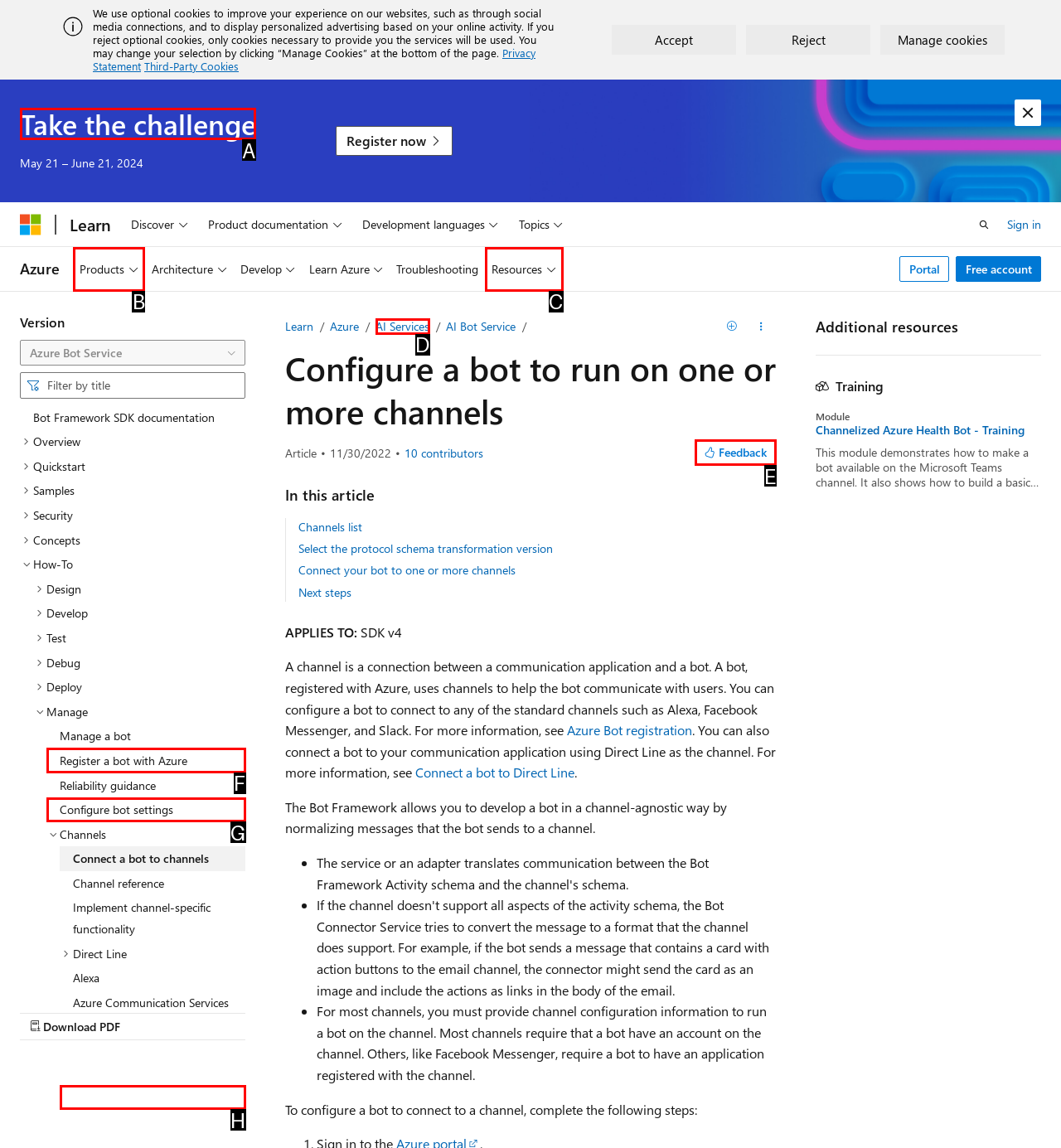Identify which HTML element to click to fulfill the following task: Take the challenge. Provide your response using the letter of the correct choice.

A